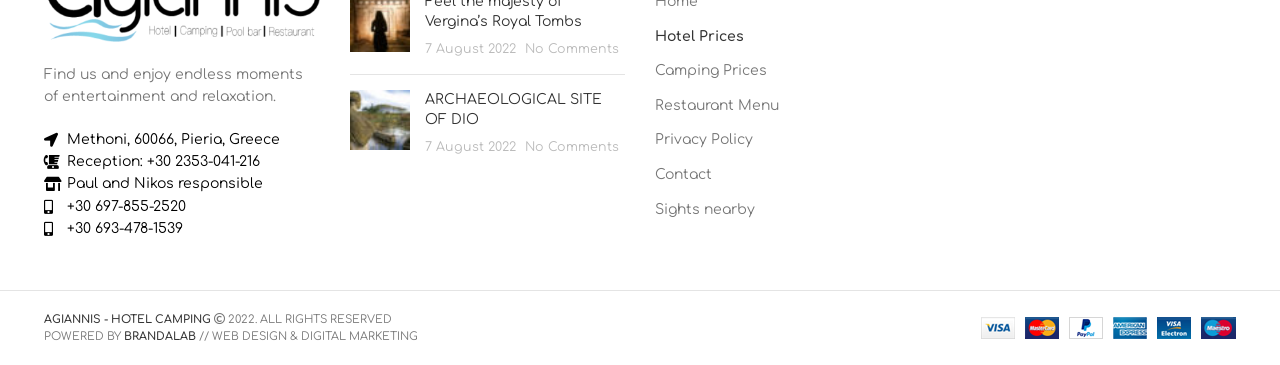Locate the bounding box coordinates of the area that needs to be clicked to fulfill the following instruction: "Read privacy policy". The coordinates should be in the format of four float numbers between 0 and 1, namely [left, top, right, bottom].

[0.512, 0.357, 0.59, 0.411]